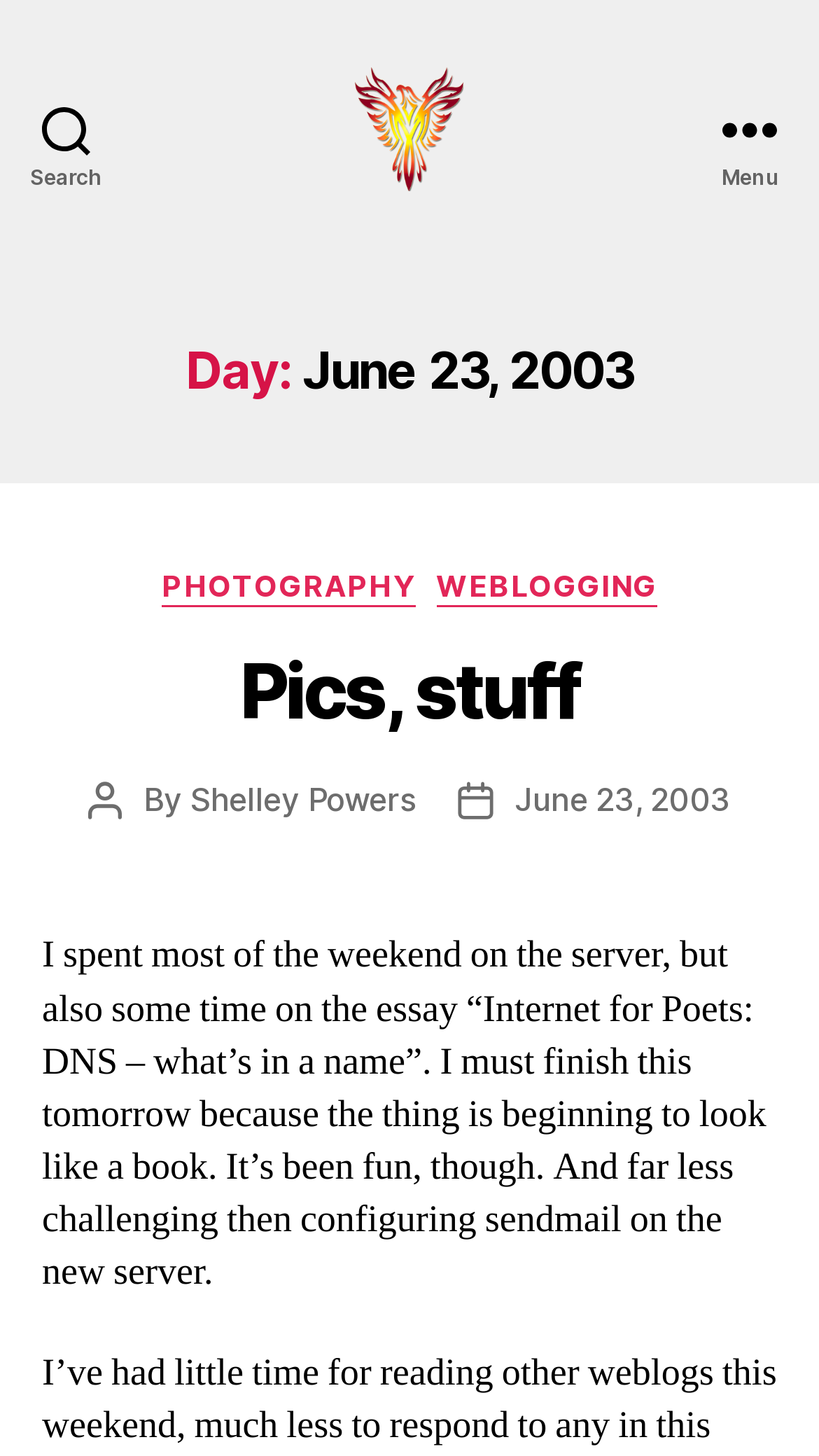Analyze the image and answer the question with as much detail as possible: 
What are the categories listed?

The categories are listed in the links 'PHOTOGRAPHY' and 'WEBLOGGING' located at [0.198, 0.39, 0.507, 0.417] and [0.533, 0.39, 0.802, 0.417] respectively, under the static text element 'Categories' at [0.497, 0.381, 0.724, 0.412].